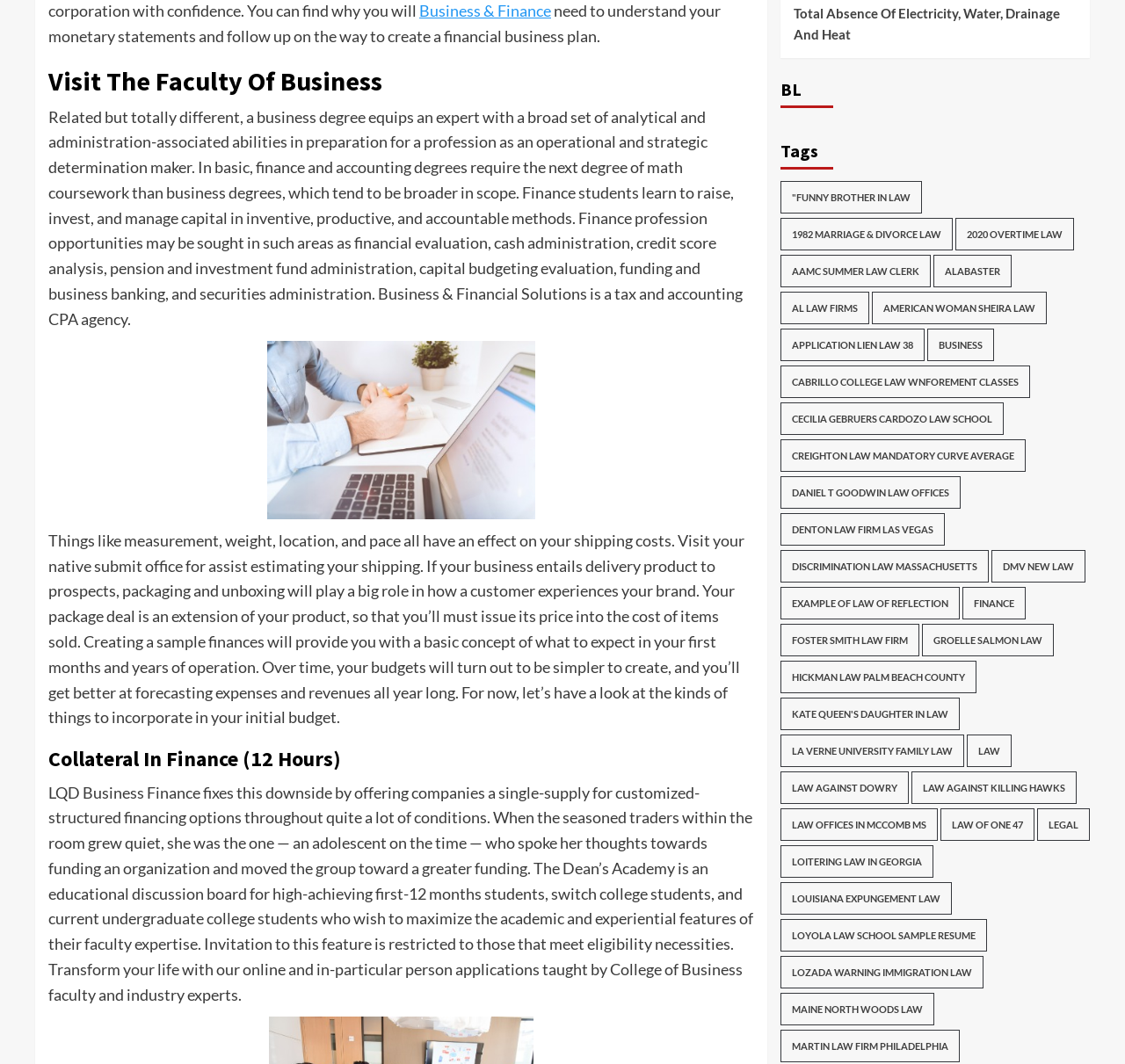How many static text elements are there on this webpage?
Please use the image to provide a one-word or short phrase answer.

14